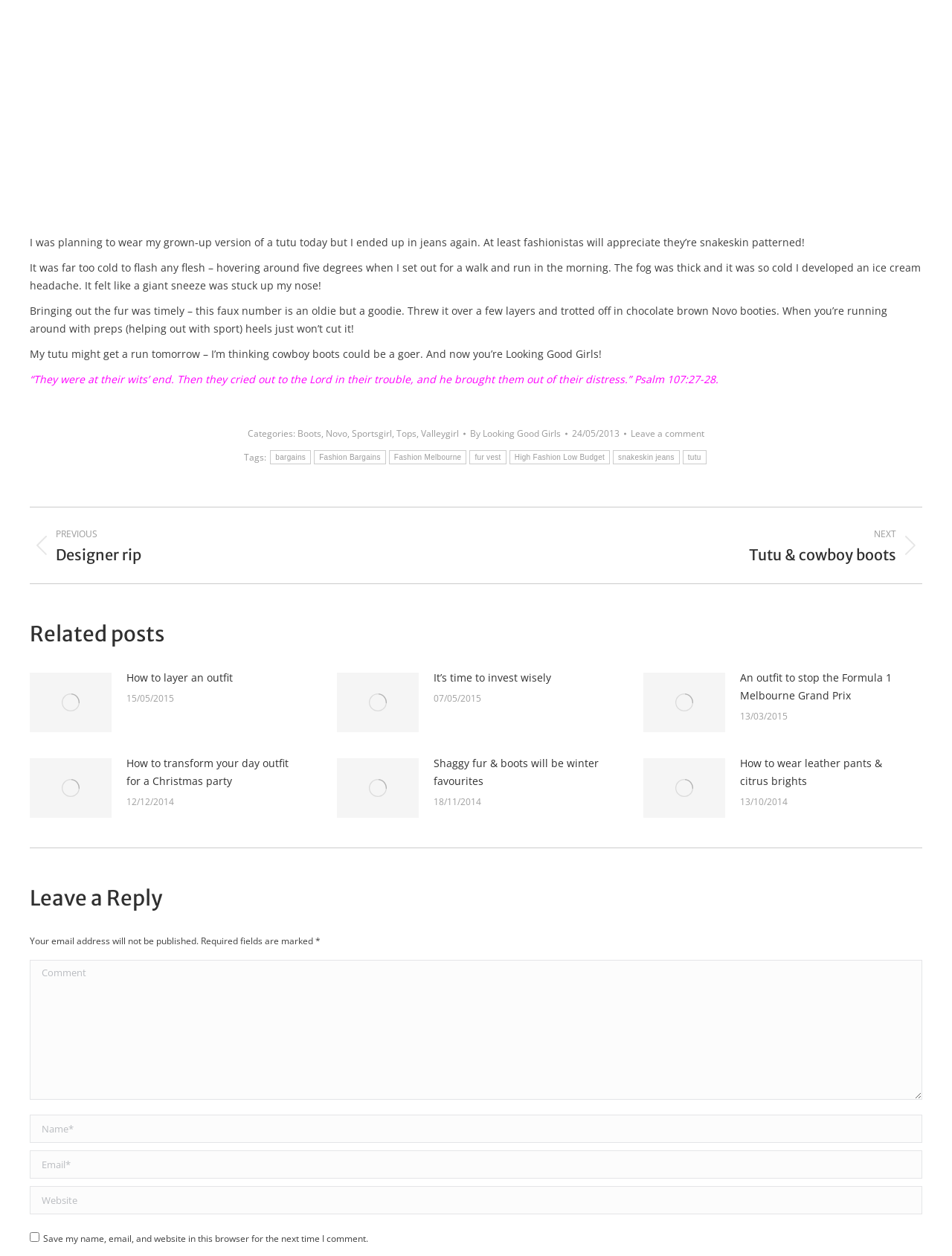What is the date of the blog post 'Tutu & cowboy boots'?
Using the image as a reference, give a one-word or short phrase answer.

24/05/2013